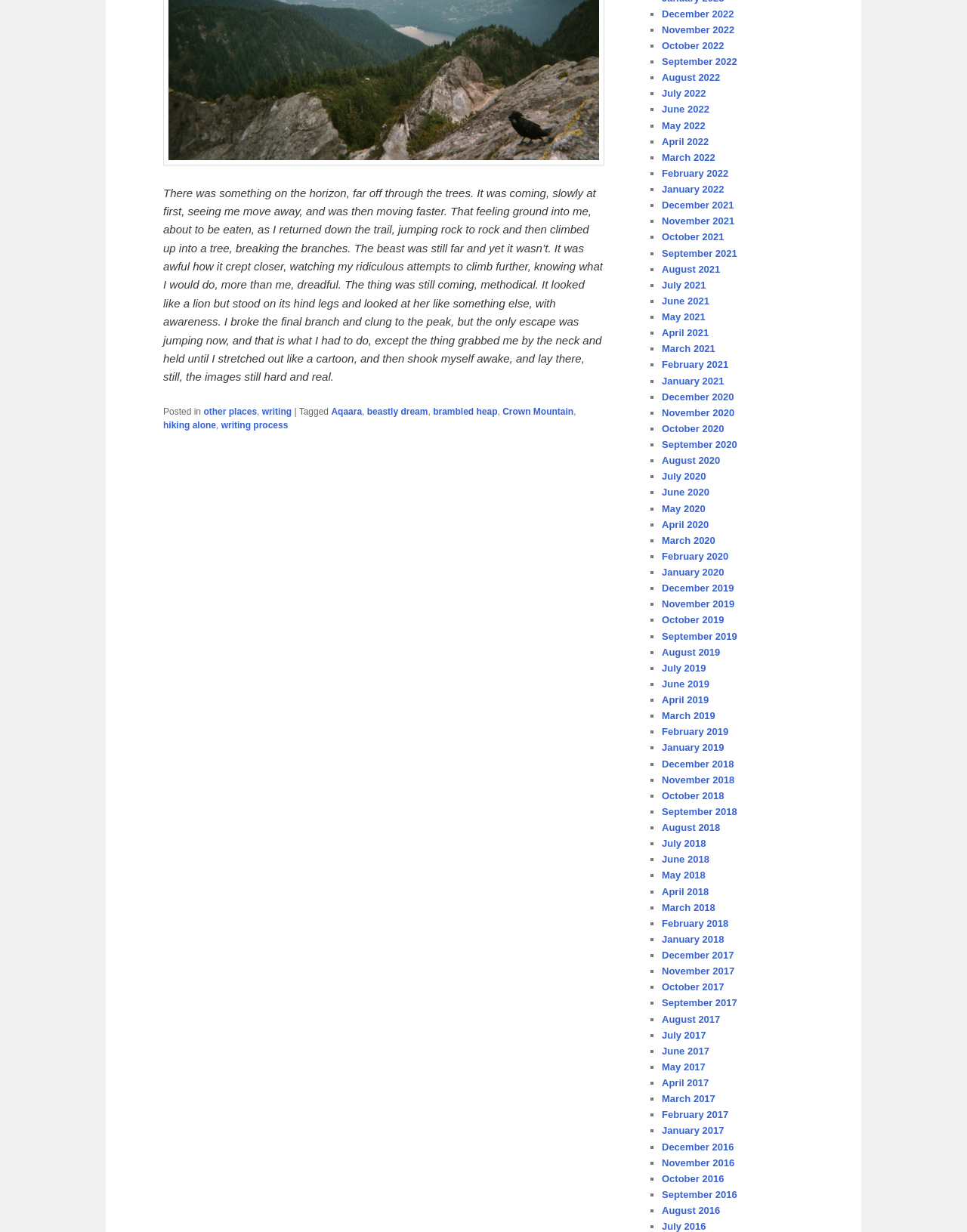Please determine the bounding box coordinates of the clickable area required to carry out the following instruction: "Explore the writing process". The coordinates must be four float numbers between 0 and 1, represented as [left, top, right, bottom].

[0.229, 0.341, 0.298, 0.35]